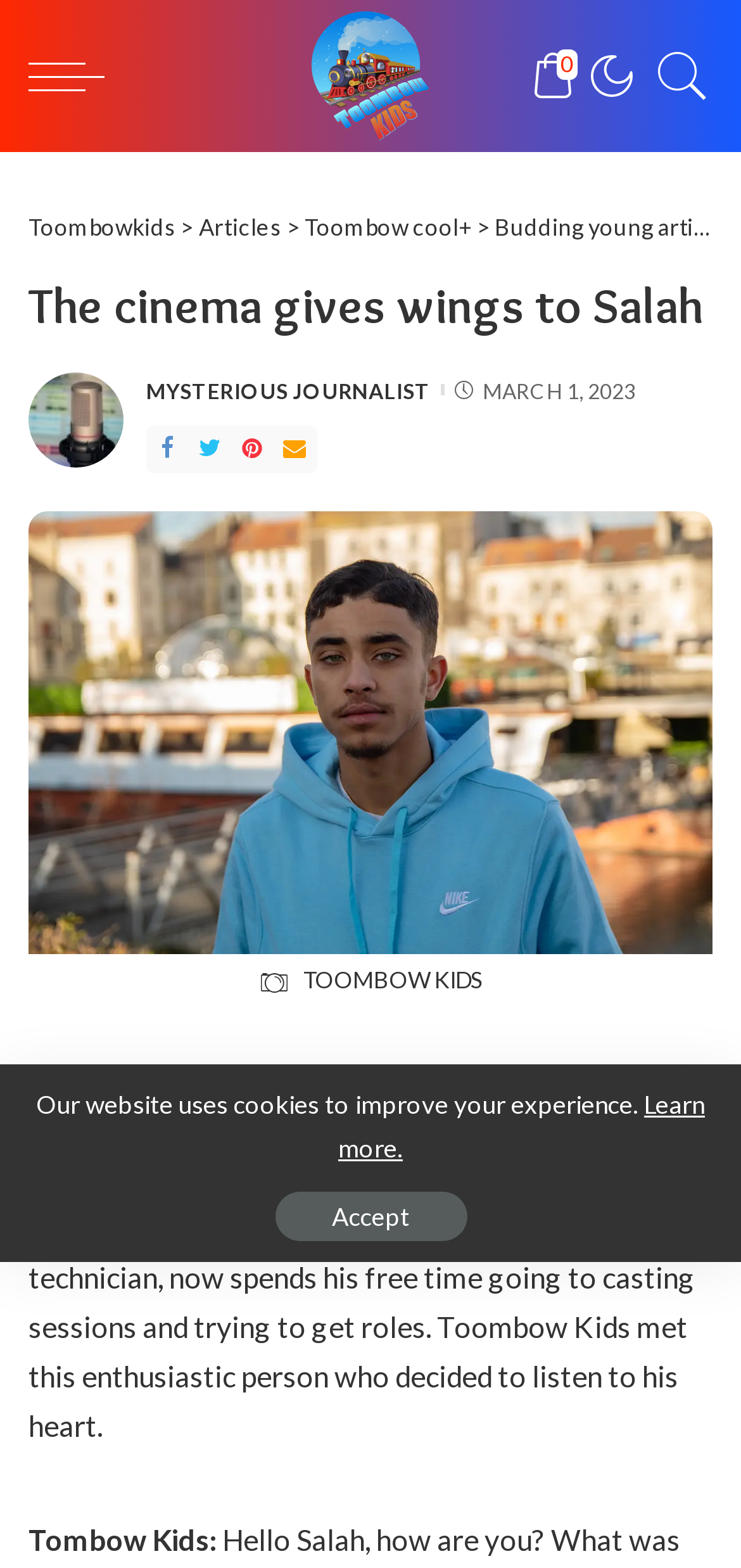What is the origin of Salah?
Carefully analyze the image and provide a detailed answer to the question.

The article mentions that Salah is of Moroccan and Tunisian origin, which is stated in the paragraph that describes his passion for cinema.